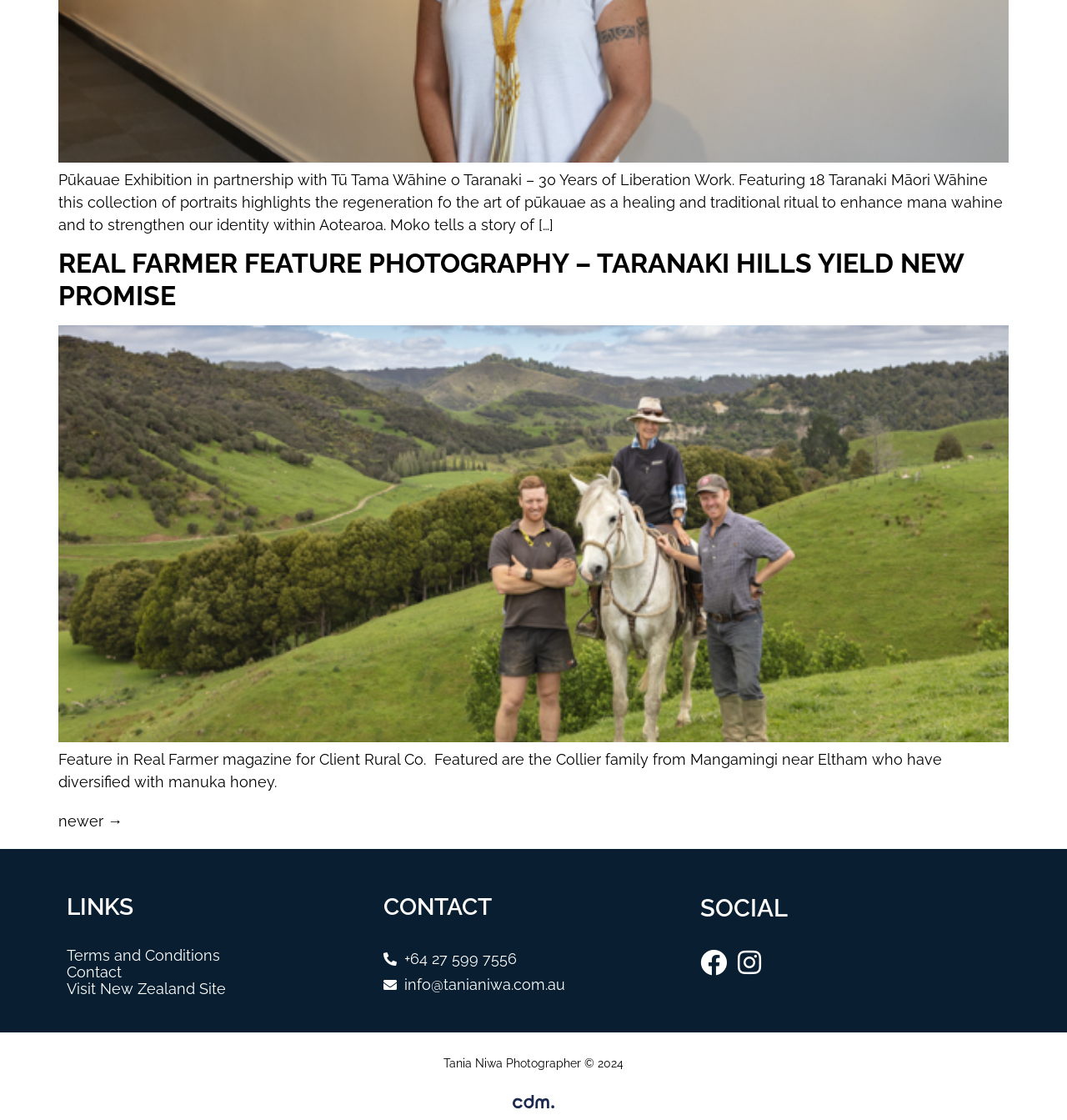What is the phone number for contact?
Please respond to the question thoroughly and include all relevant details.

By examining the link element with the text '+64 27 599 7556' under the 'CONTACT' heading, I can determine that this is the phone number for contact.